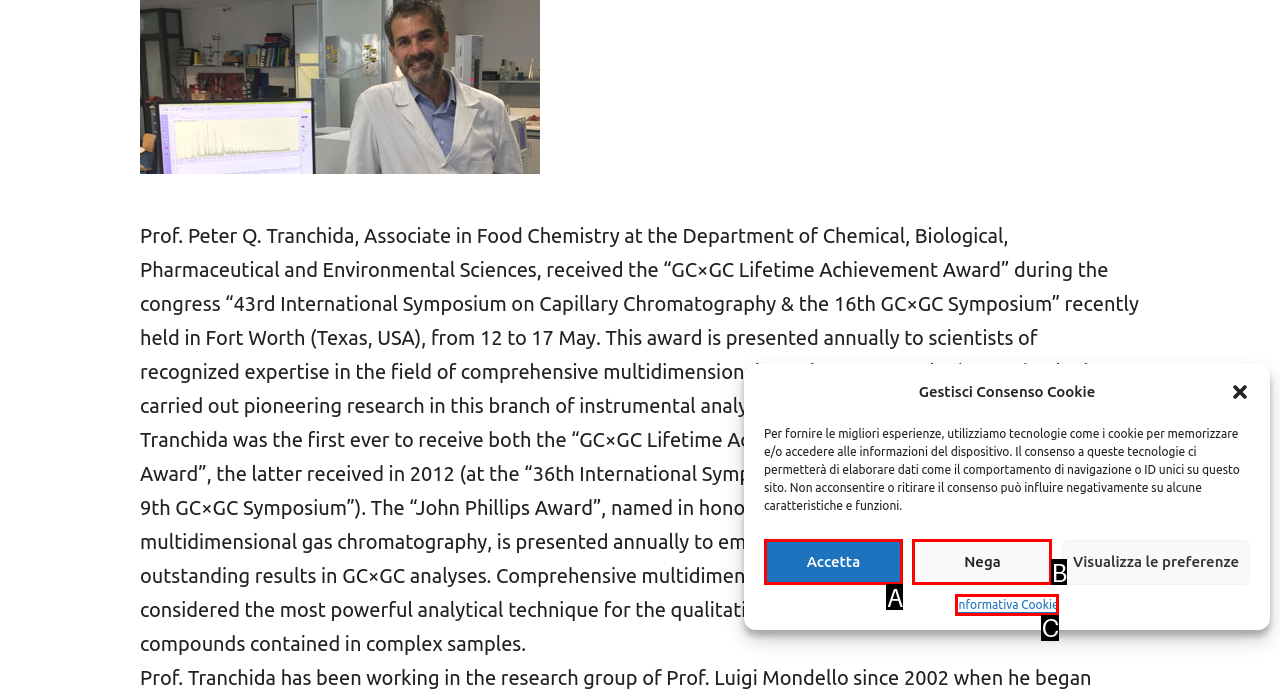Identify which HTML element matches the description: Nega. Answer with the correct option's letter.

B